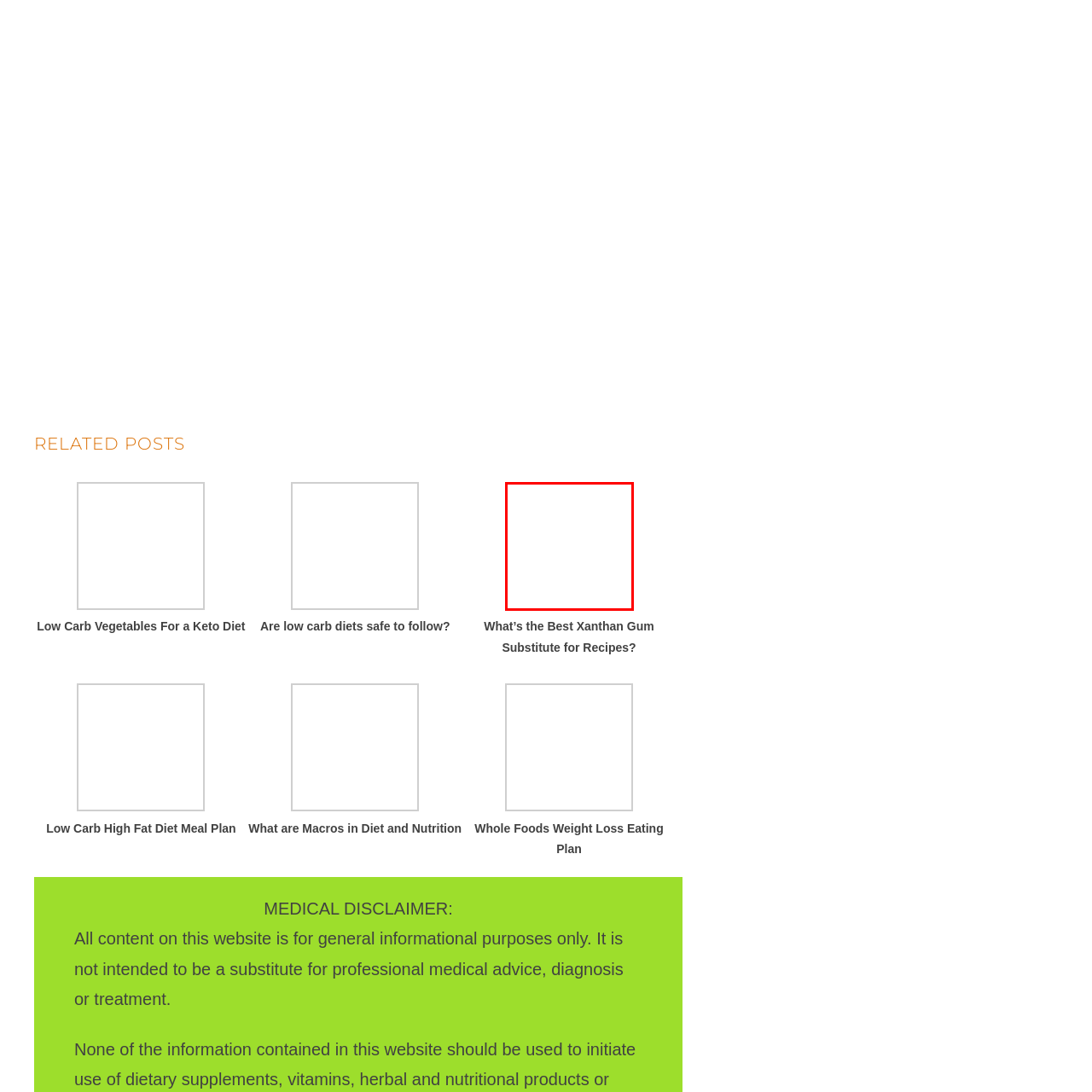In what type of cooking is xanthan gum often used?
Please look at the image marked with a red bounding box and provide a one-word or short-phrase answer based on what you see.

Gluten-free cooking